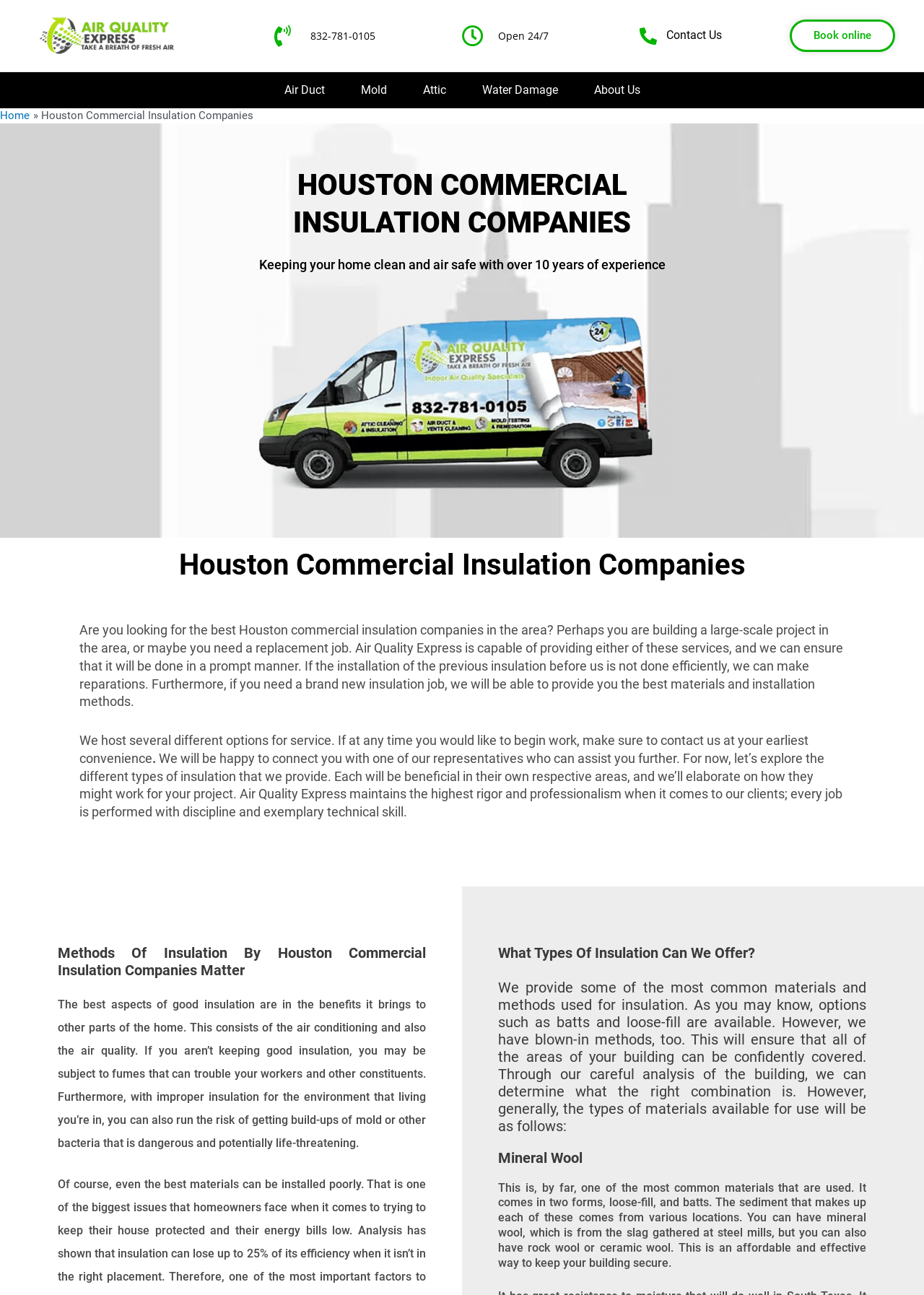Please indicate the bounding box coordinates for the clickable area to complete the following task: "View air duct services". The coordinates should be specified as four float numbers between 0 and 1, i.e., [left, top, right, bottom].

[0.307, 0.064, 0.351, 0.075]